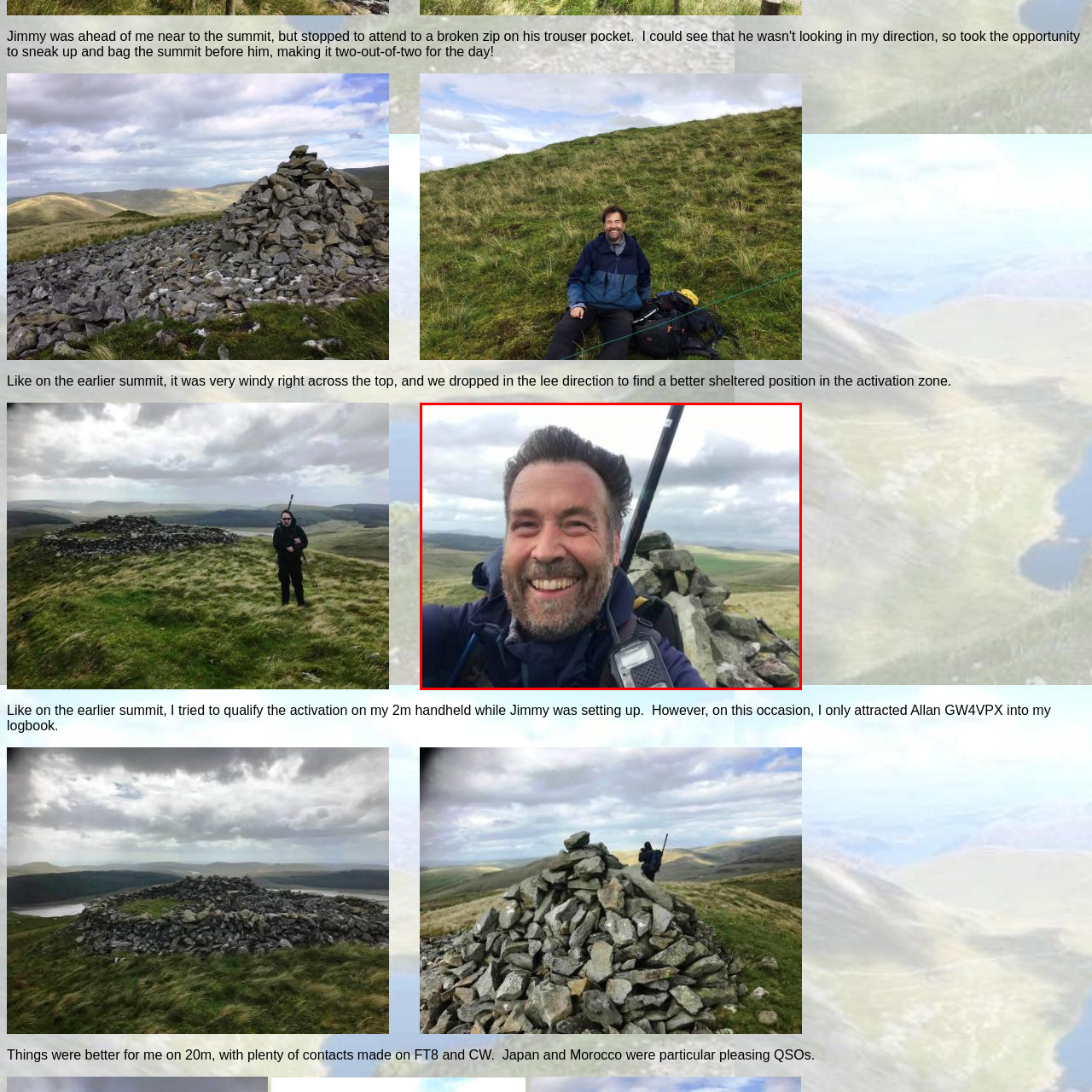Please concentrate on the part of the image enclosed by the red bounding box and answer the following question in detail using the information visible: What is the mood of the man in the image?

The man's smile radiates joy and accomplishment, suggesting a successful outing, and his overall demeanor appears cheerful and joyful, capturing the thrill of mountaineering and the camaraderie of amateur radio enthusiasts.